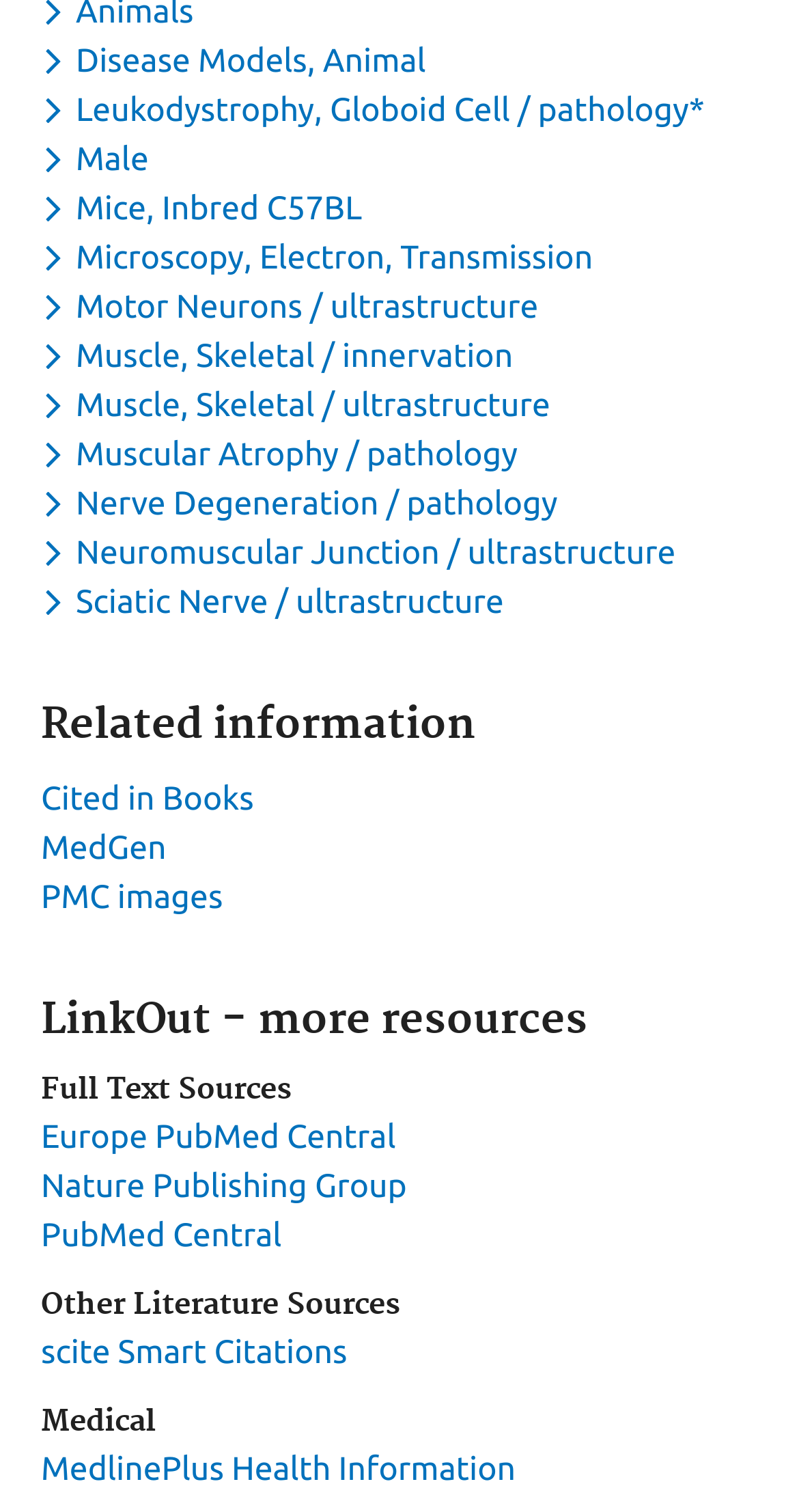What is the first keyword in the dropdown menu?
Using the image as a reference, answer the question with a short word or phrase.

Disease Models, Animal